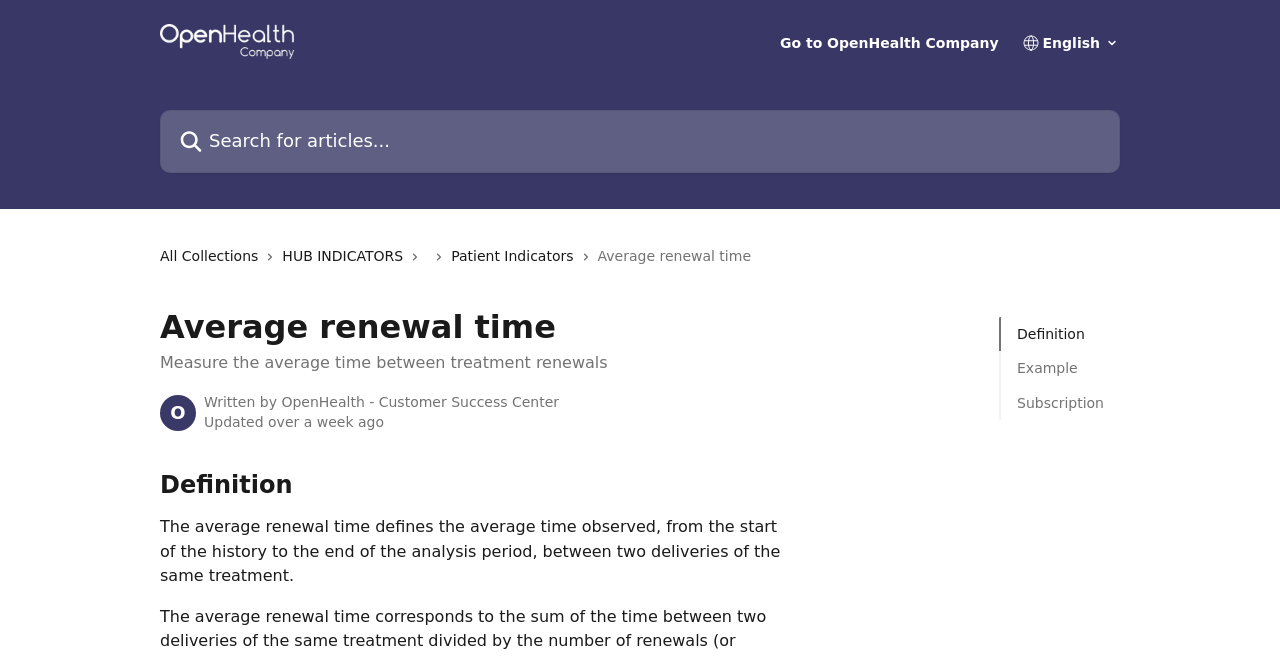Summarize the webpage with intricate details.

The webpage is titled "Average renewal time | OpenHealth Knowledge Base" and has a header section at the top with a logo and links to "OpenHealth Knowledge Base" and "Go to OpenHealth Company". There is also a combobox for language selection with an English option, a search bar, and a few icons.

Below the header, there are several links to related topics, including "Definition", "Example", and "Subscription", aligned to the right side of the page. On the left side, there are links to "All Collections", "HUB INDICATORS", and "Patient Indicators", each accompanied by a small icon.

The main content of the page is divided into two sections. The first section has a heading "Average renewal time" and a brief description of the topic, which is "Measure the average time between treatment renewals". There is also information about the author and the date of update.

The second section is titled "Definition" and provides a detailed explanation of the average renewal time, which is "the average time observed, from the start of the history to the end of the analysis period, between two deliveries of the same treatment".